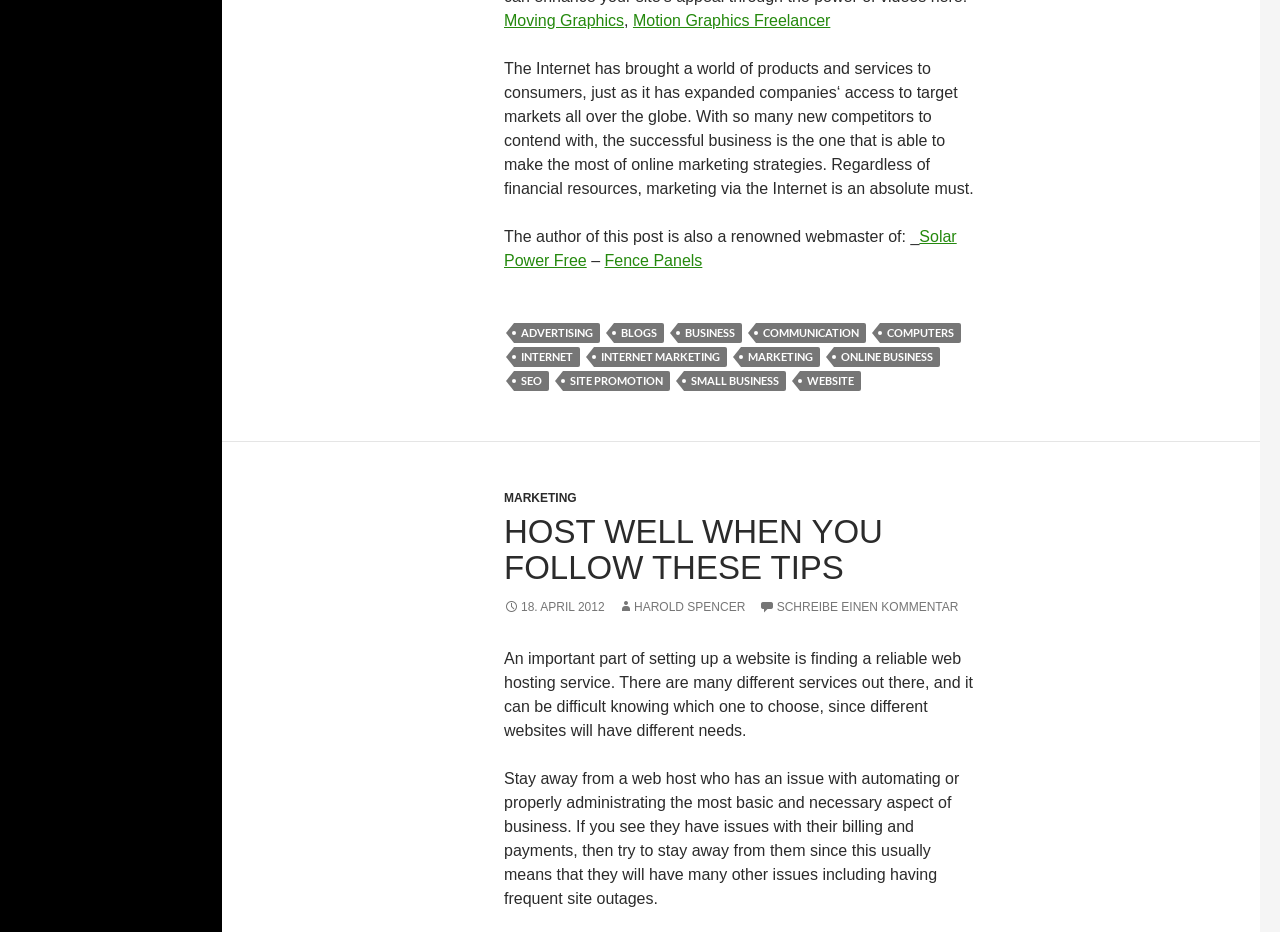Please specify the coordinates of the bounding box for the element that should be clicked to carry out this instruction: "Visit the author's website on Solar Power Free". The coordinates must be four float numbers between 0 and 1, formatted as [left, top, right, bottom].

[0.394, 0.245, 0.747, 0.289]